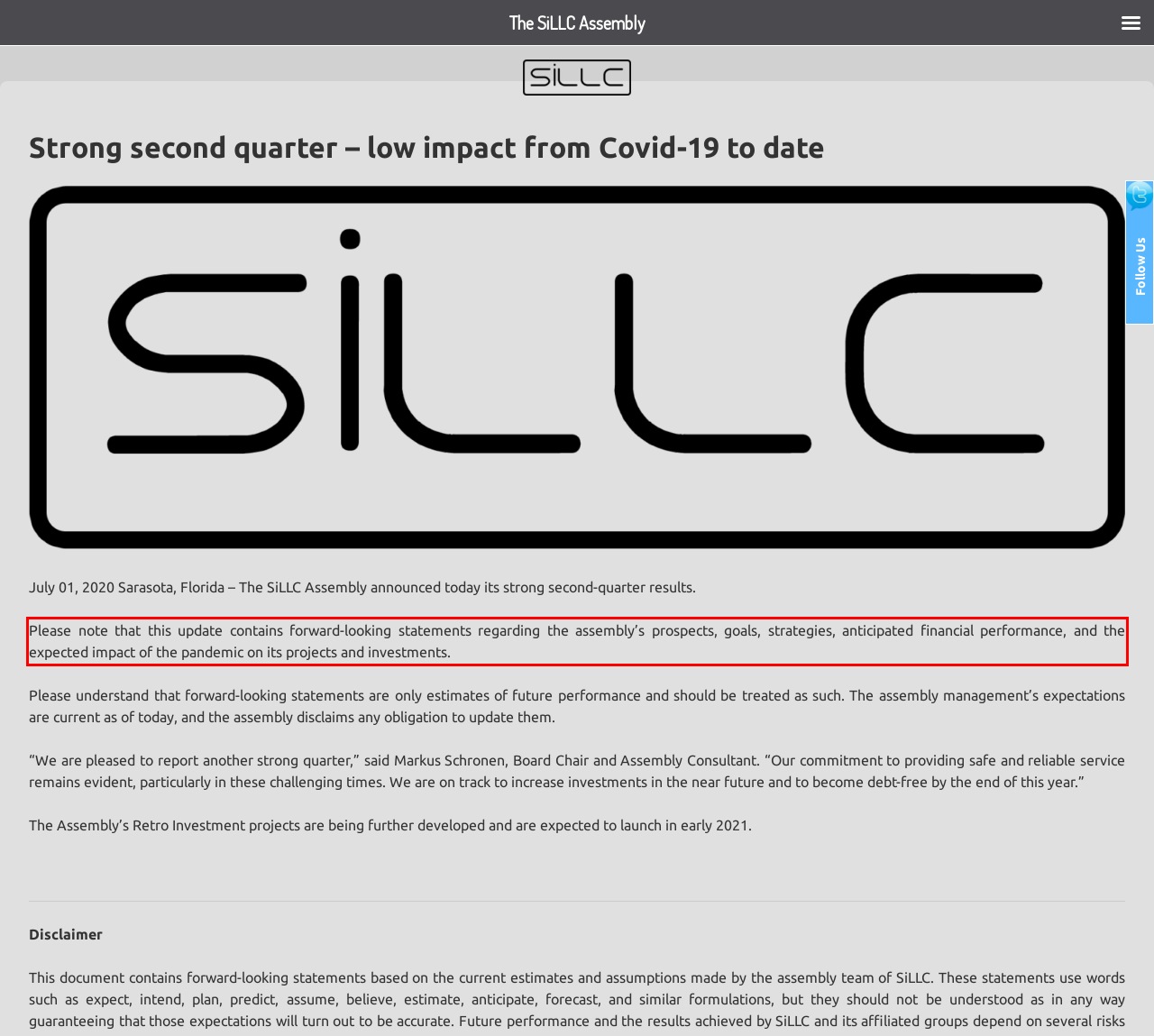There is a UI element on the webpage screenshot marked by a red bounding box. Extract and generate the text content from within this red box.

Please note that this update contains forward-looking statements regarding the assembly’s prospects, goals, strategies, anticipated financial performance, and the expected impact of the pandemic on its projects and investments.